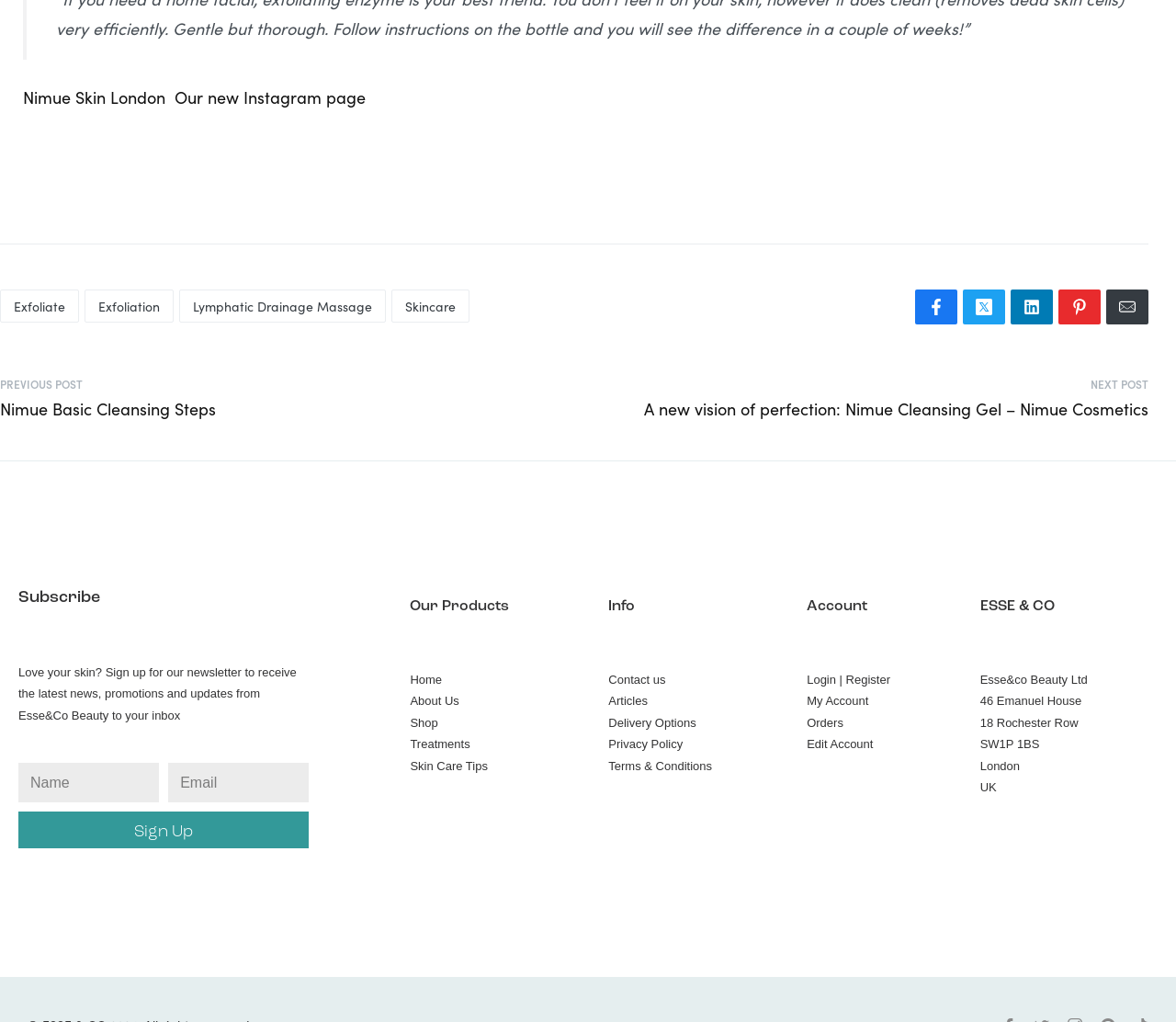What is the name of the company?
Look at the image and construct a detailed response to the question.

I found the company name by looking at the footer section of the webpage, where it is mentioned as 'Esse&co Beauty Ltd' along with the address.